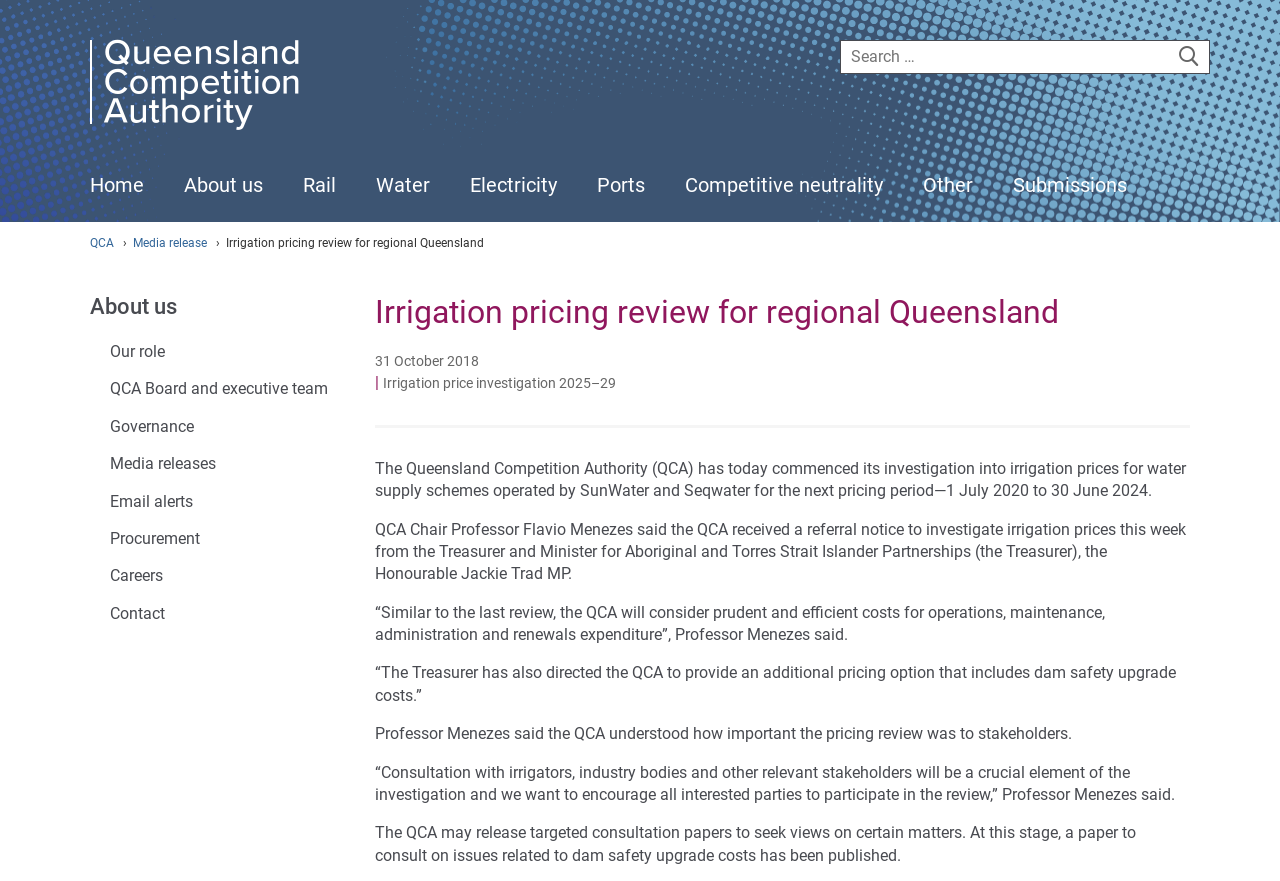Summarize the webpage with intricate details.

The webpage is about the Queensland Competition Authority (QCA) and its investigation into irrigation prices for 29 water supply schemes operated by SunWater and Seqwater. 

At the top left corner, there is a link to the QCA's homepage, accompanied by a search box and a search button to the right. Below this, there is a horizontal menu bar with several menu items, including "Home", "About us", "Rail", and "Water". 

The "About us" menu item has a dropdown menu with several sub-items, including "Our role", "QCA Board and executive team", "Procurement", "Careers", "Contact", "Governance", "Right to information", "Information privacy", "Fee framework", "Media releases", and "Email alerts". 

The "Rail" menu item also has a dropdown menu with sub-items, including "Our role", "Aurizon Network", "Aurizon Network's 2017 access undertaking (UT5)", "Aurizon Network's 2017 draft access undertaking", "Aurizon Network's 2016 access undertaking (UT4)", "Previous access undertakings", "Queensland Rail", "Queensland Rail’s 2025 DAU", "Queensland Rail’s 2020 access undertaking (AU2)", "Queensland Rail's 2020 draft access undertaking", "Queensland Rail's costing manual", and "Previous access undertakings". 

The "Water" menu item has a dropdown menu with sub-items, including "Our role", "Seqwater bulk water investigations", "Gladstone Area Water Board", "Urban retail water", "Retail water price monitoring", "SEQ retail water long-term regulatory framework", "Rural water", "Irrigation price investigation 2025–29", "Irrigation price investigation 2020–24", "Sunwater irrigation prices 2012–17", "Seqwater irrigation prices 2013–17", "Burdekin Haughton water supply scheme 2003", "Queensland-wide issues", and "Water pricing principles".